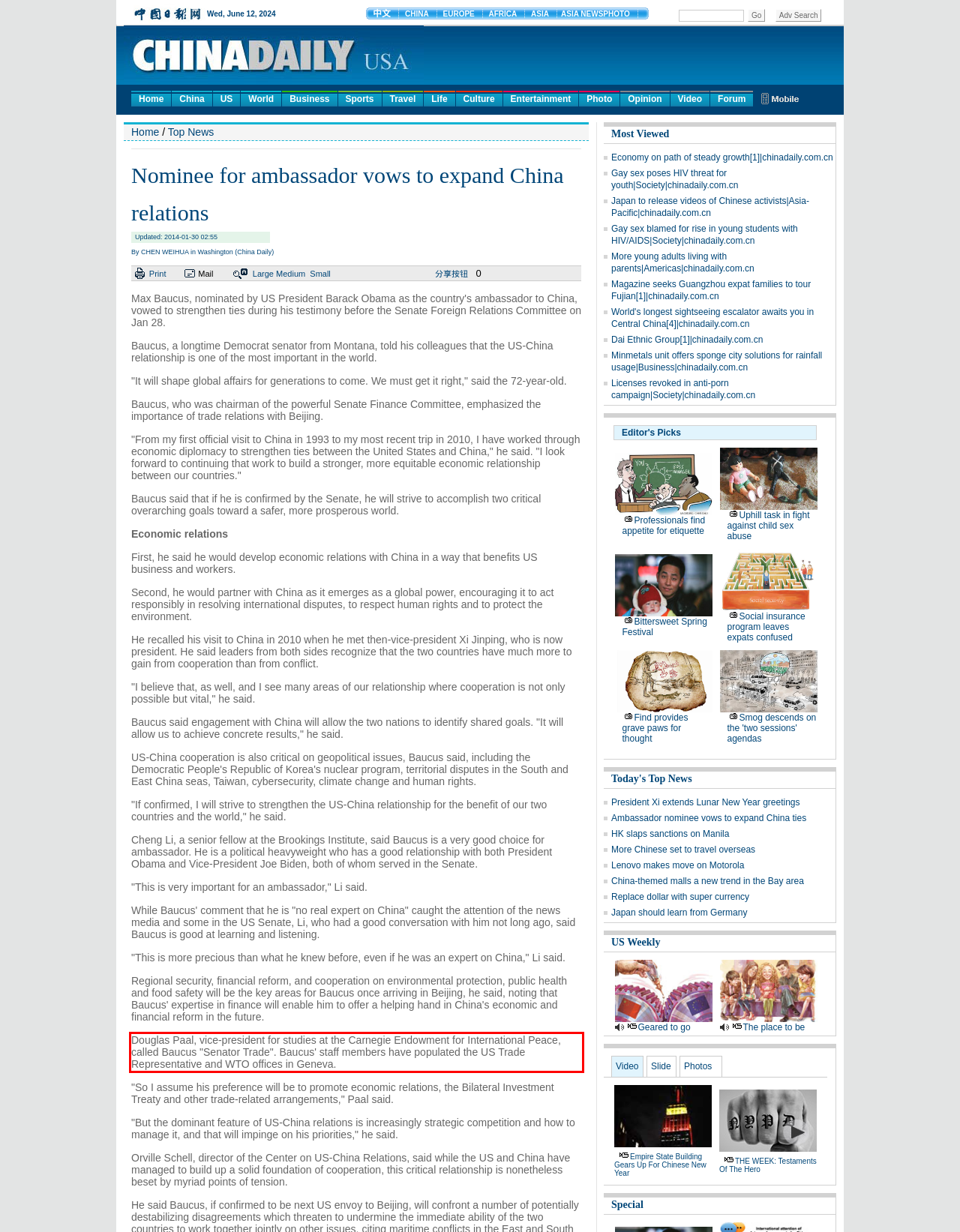The screenshot provided shows a webpage with a red bounding box. Apply OCR to the text within this red bounding box and provide the extracted content.

Douglas Paal, vice-president for studies at the Carnegie Endowment for International Peace, called Baucus "Senator Trade". Baucus' staff members have populated the US Trade Representative and WTO offices in Geneva.